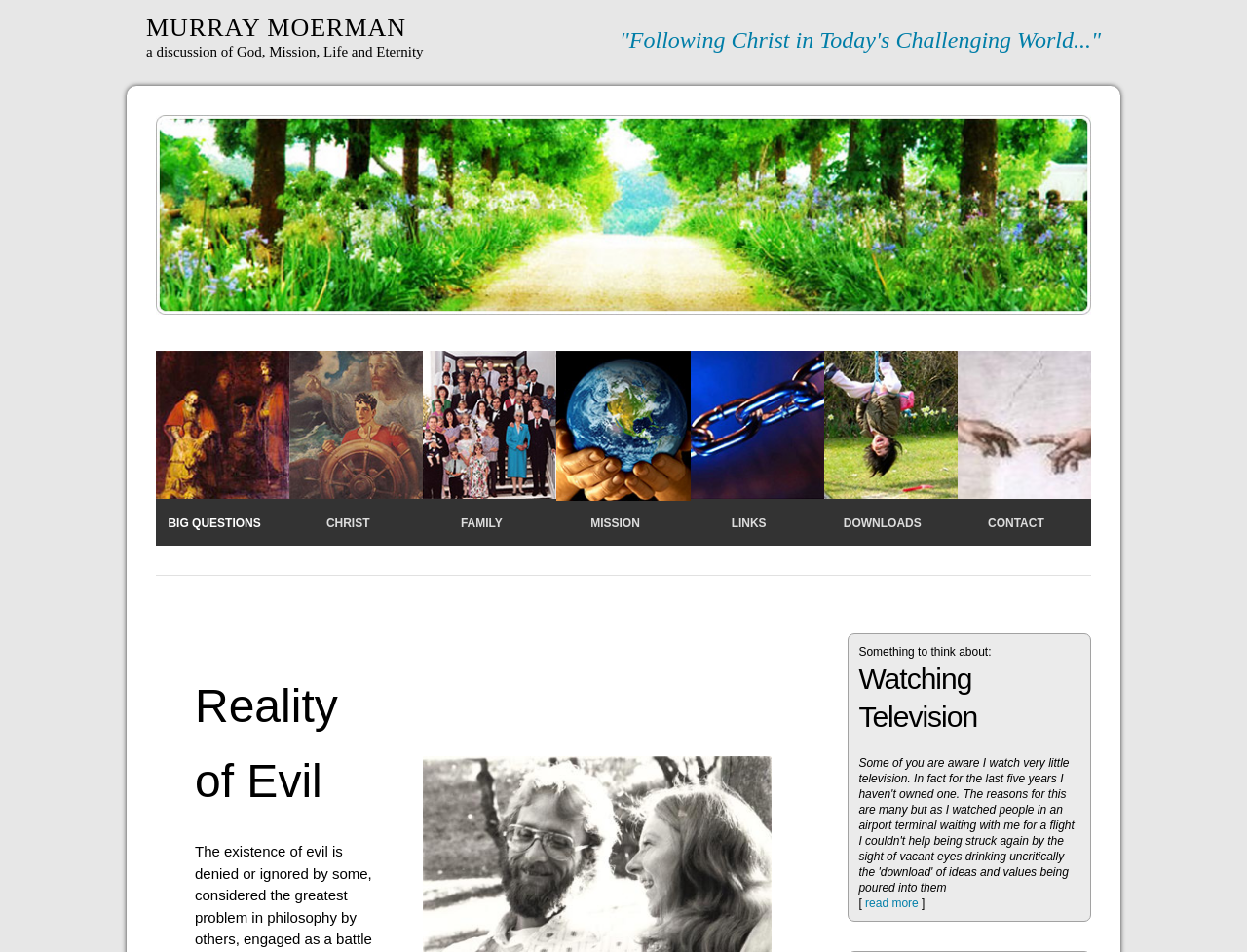Find the bounding box coordinates of the clickable element required to execute the following instruction: "visit the BIG QUESTIONS page". Provide the coordinates as four float numbers between 0 and 1, i.e., [left, top, right, bottom].

[0.125, 0.526, 0.232, 0.573]